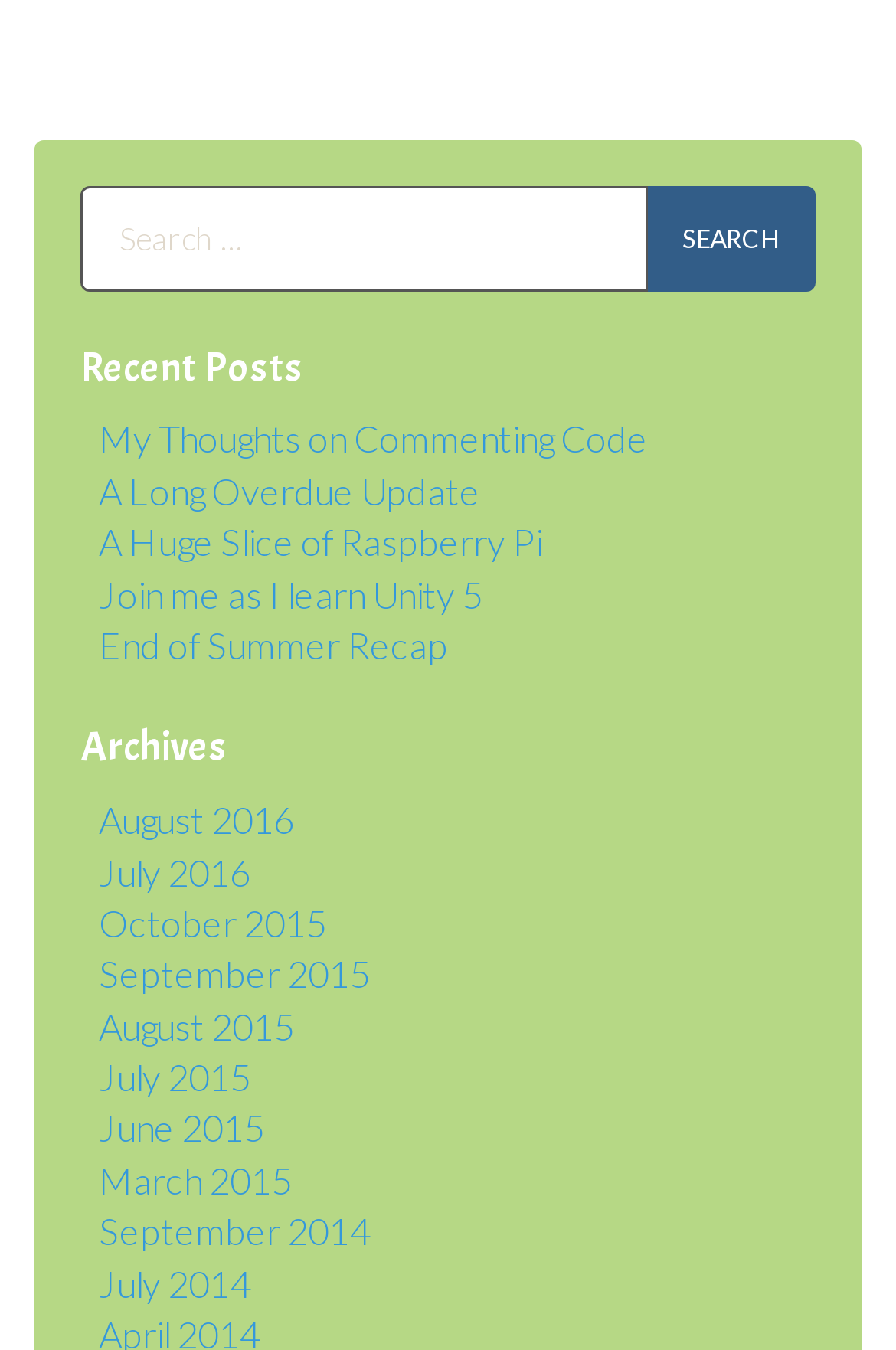Could you provide the bounding box coordinates for the portion of the screen to click to complete this instruction: "browse archives of August 2016"?

[0.11, 0.591, 0.328, 0.623]